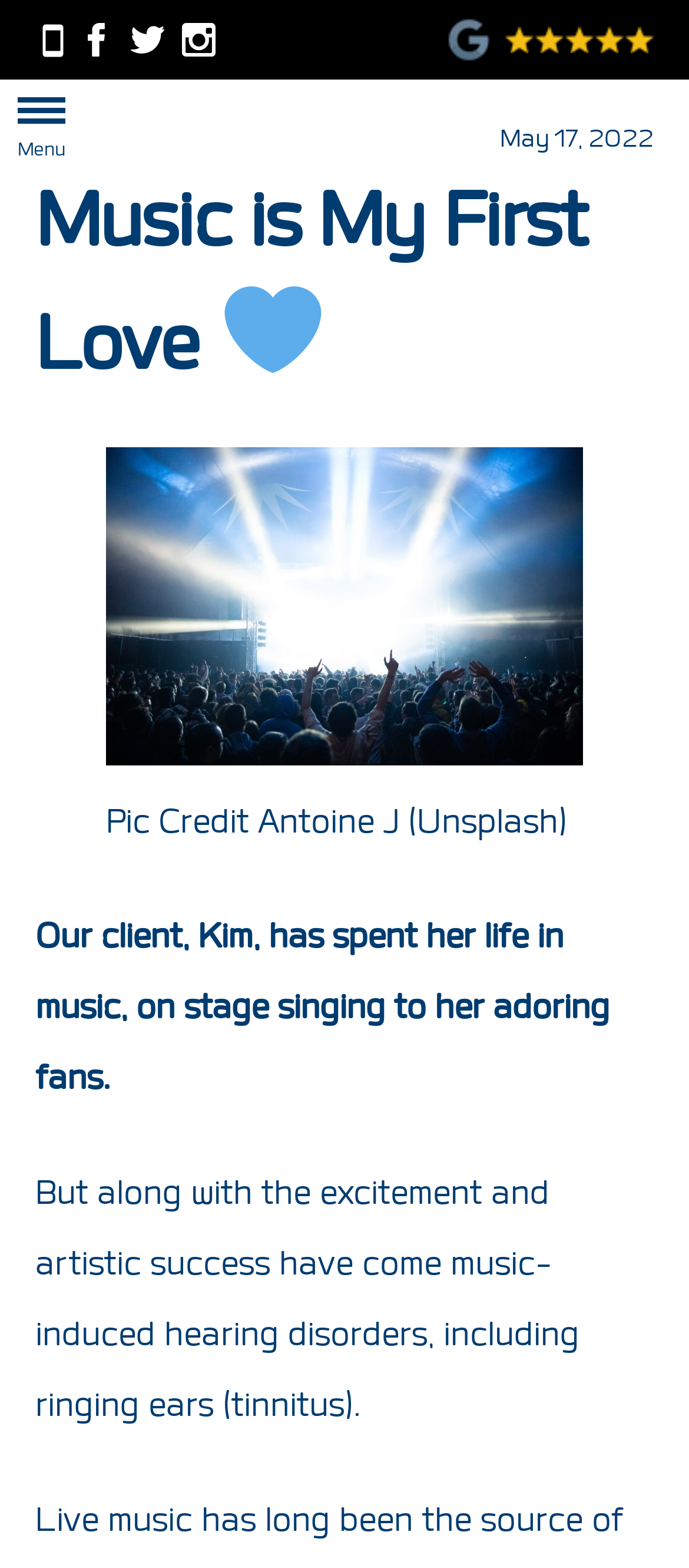With reference to the image, please provide a detailed answer to the following question: What is the theme of the image shown on the webpage?

The webpage displays an image with a figure caption 'Pic Credit Antoine J (Unsplash)', which suggests that the image is related to music. The context of the webpage, which mentions music-induced hearing disorders, further supports this theme.